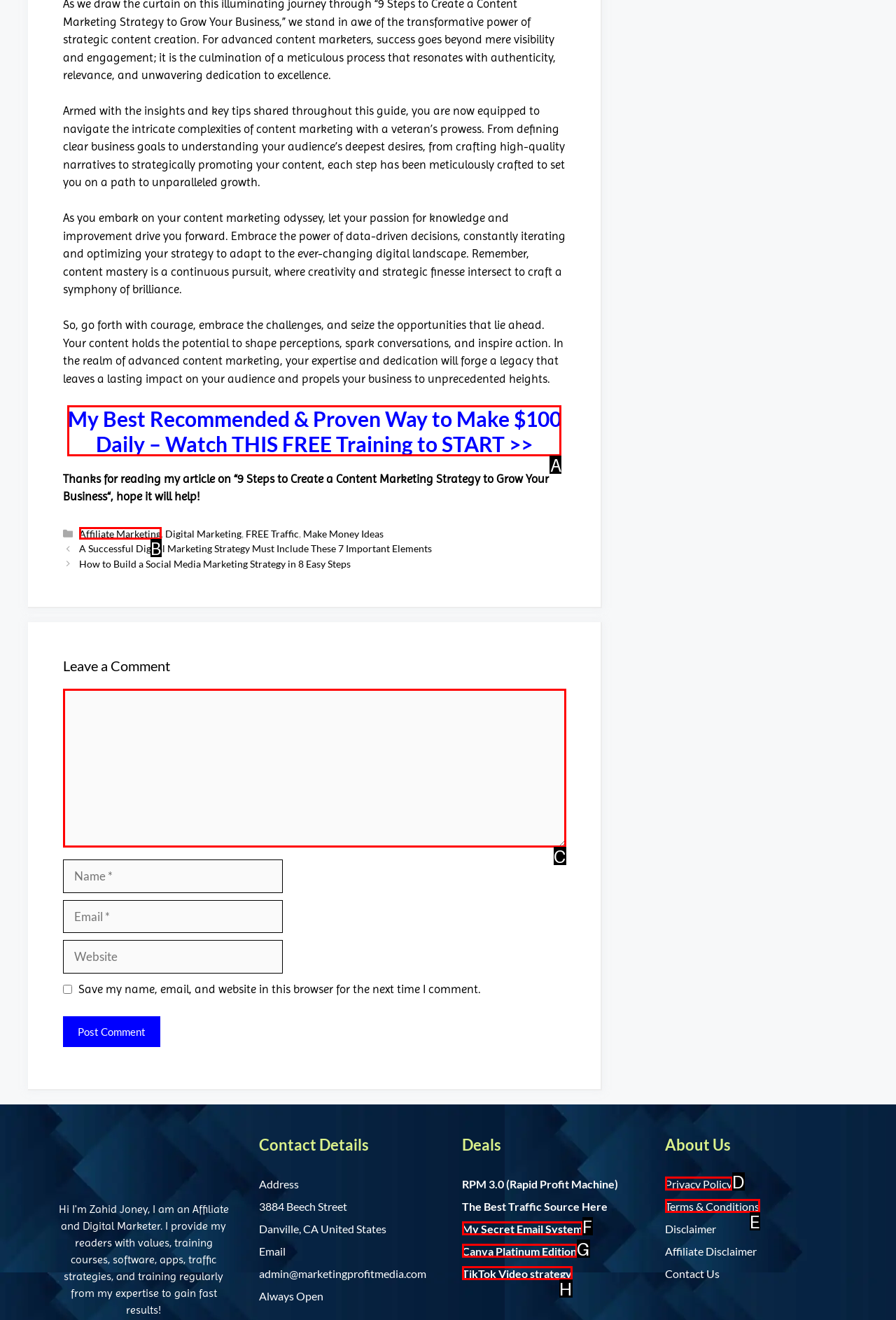Determine which option fits the element description: My Secret Email System
Answer with the option’s letter directly.

F